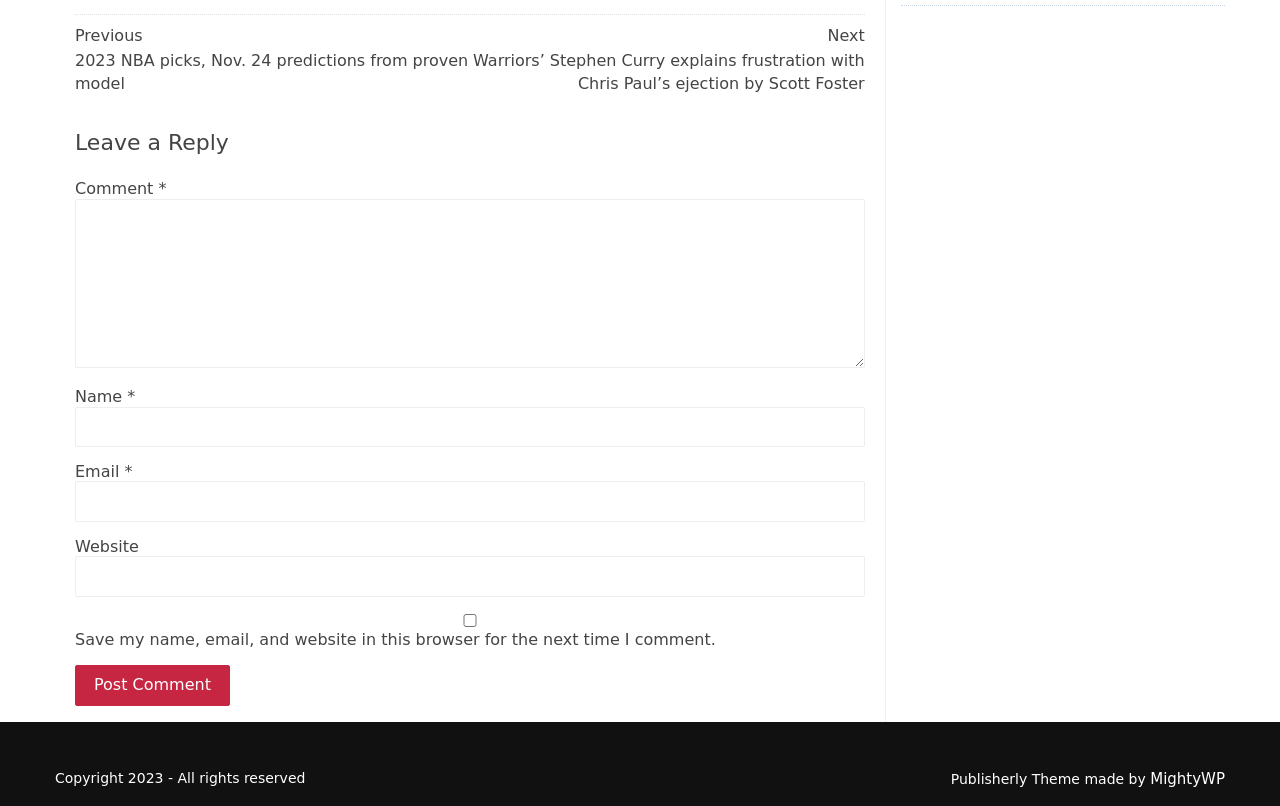Using the given element description, provide the bounding box coordinates (top-left x, top-left y, bottom-right x, bottom-right y) for the corresponding UI element in the screenshot: MightyWP

[0.899, 0.955, 0.957, 0.977]